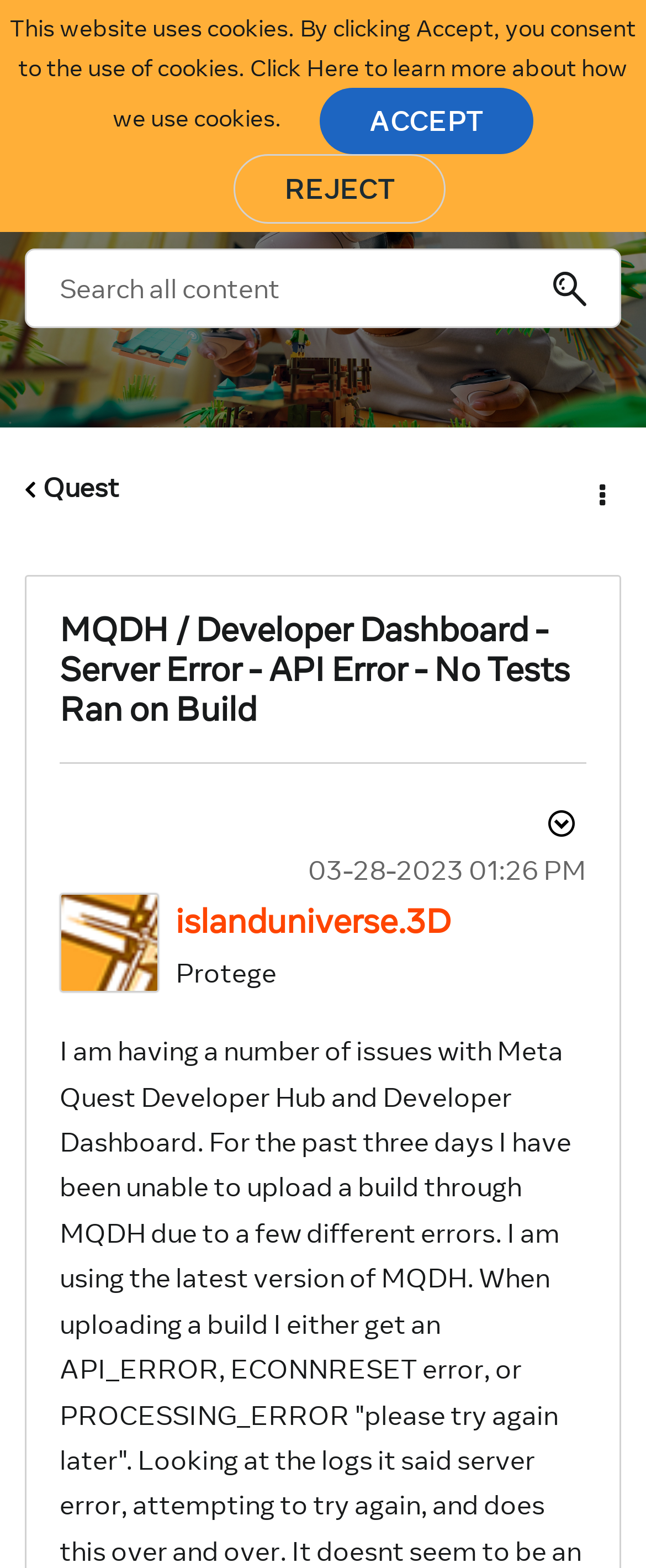Please specify the bounding box coordinates of the clickable region to carry out the following instruction: "Search". The coordinates should be four float numbers between 0 and 1, in the format [left, top, right, bottom].

[0.805, 0.16, 0.959, 0.208]